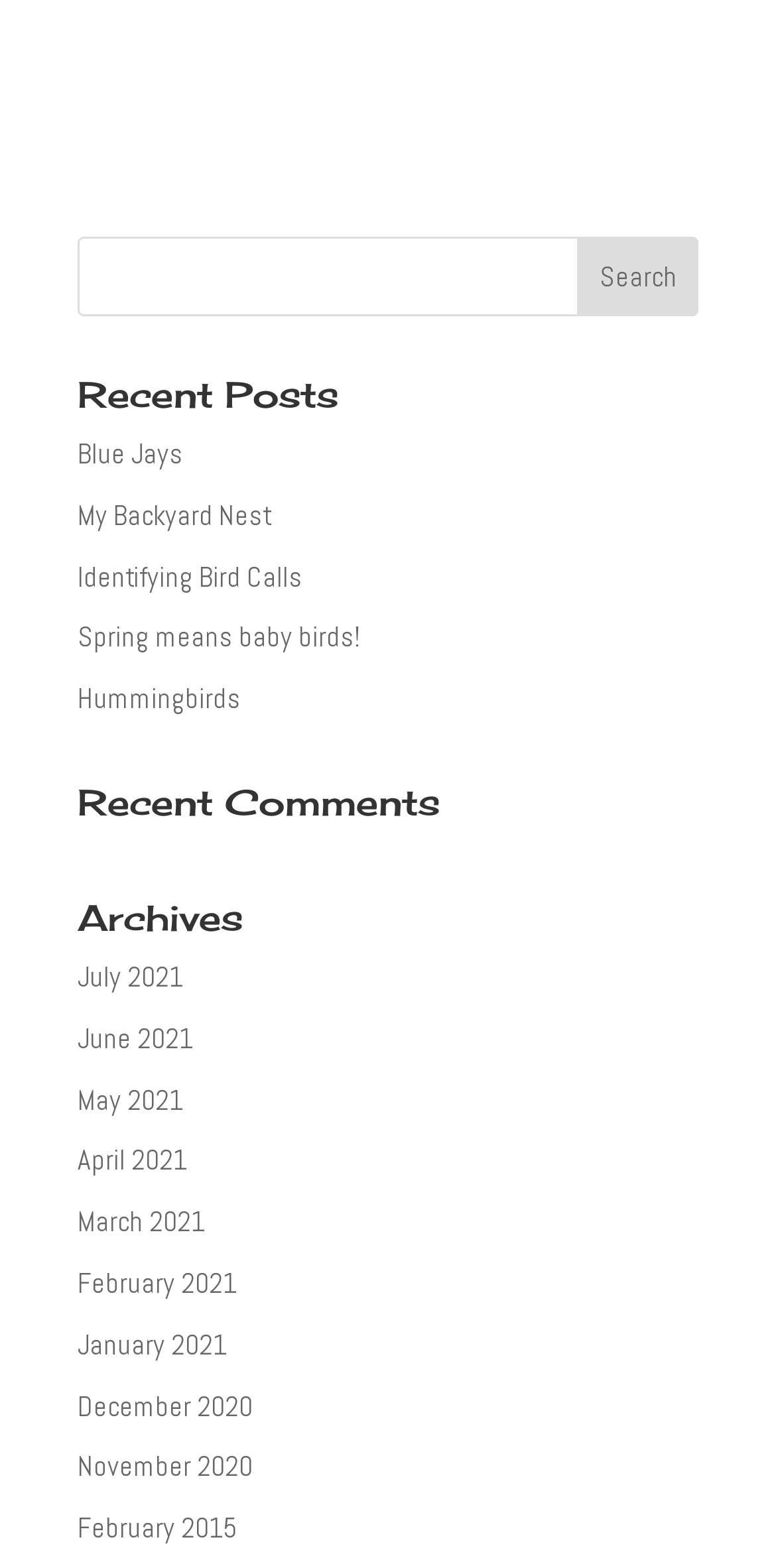What can be done with the 'Search' button?
Look at the image and answer with only one word or phrase.

Search the website